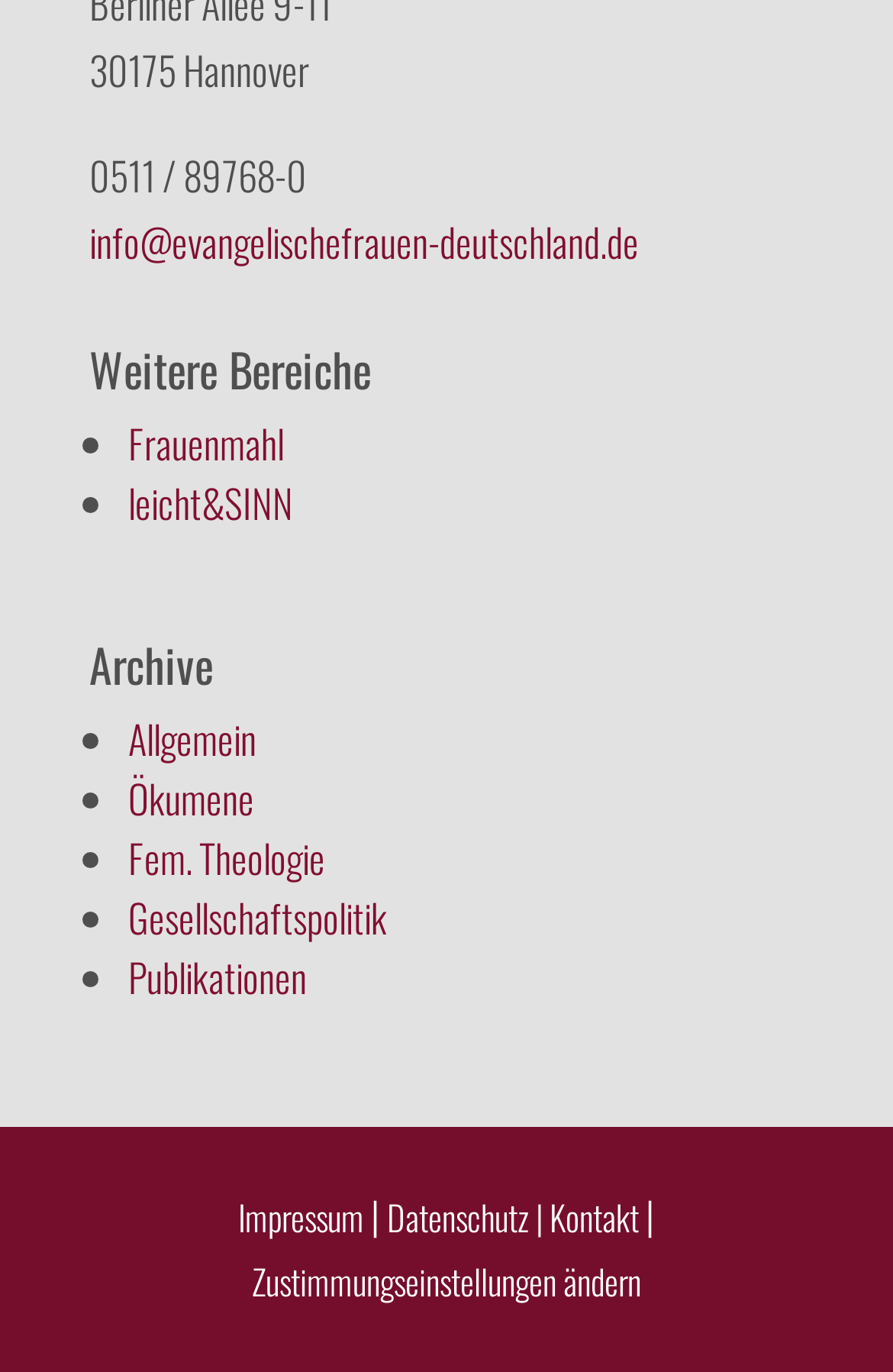Please reply to the following question with a single word or a short phrase:
What is the last link at the bottom of the webpage?

Zustimmungseinstellungen ändern